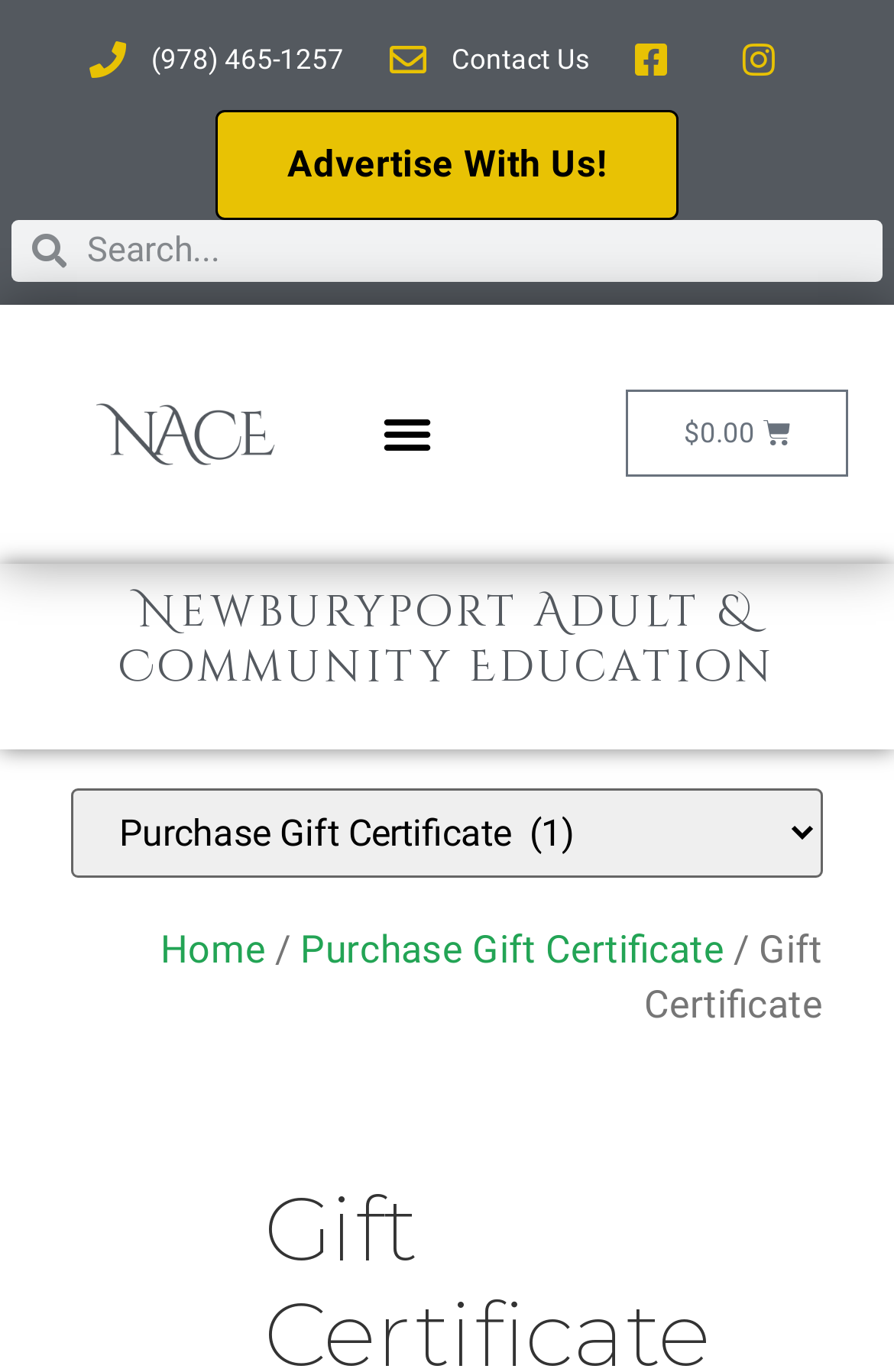What is the function of the button at the top right?
Using the image as a reference, answer the question with a short word or phrase.

Menu Toggle